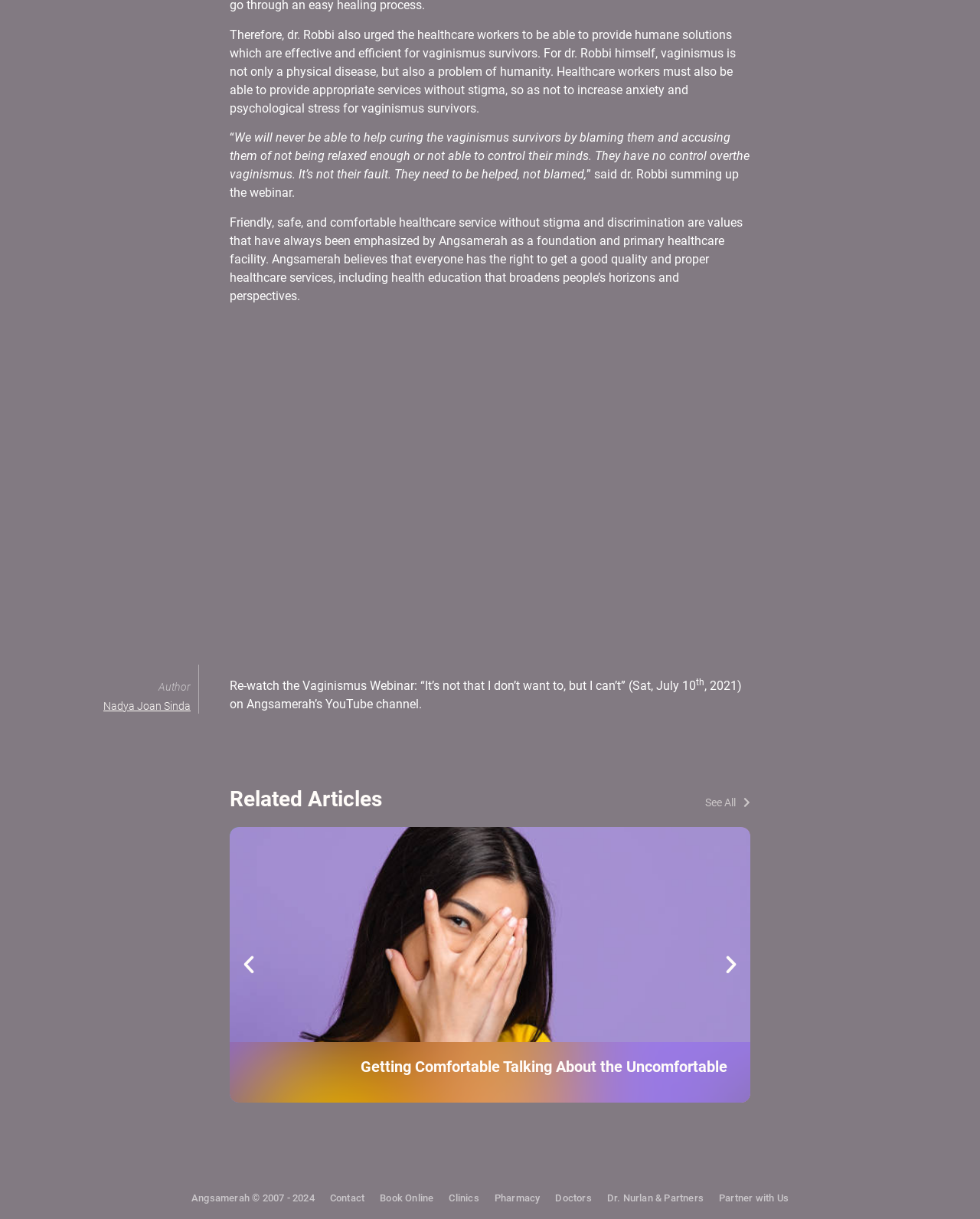Please identify the bounding box coordinates of the clickable area that will fulfill the following instruction: "Watch the vaginismus webinar". The coordinates should be in the format of four float numbers between 0 and 1, i.e., [left, top, right, bottom].

[0.234, 0.259, 0.766, 0.542]